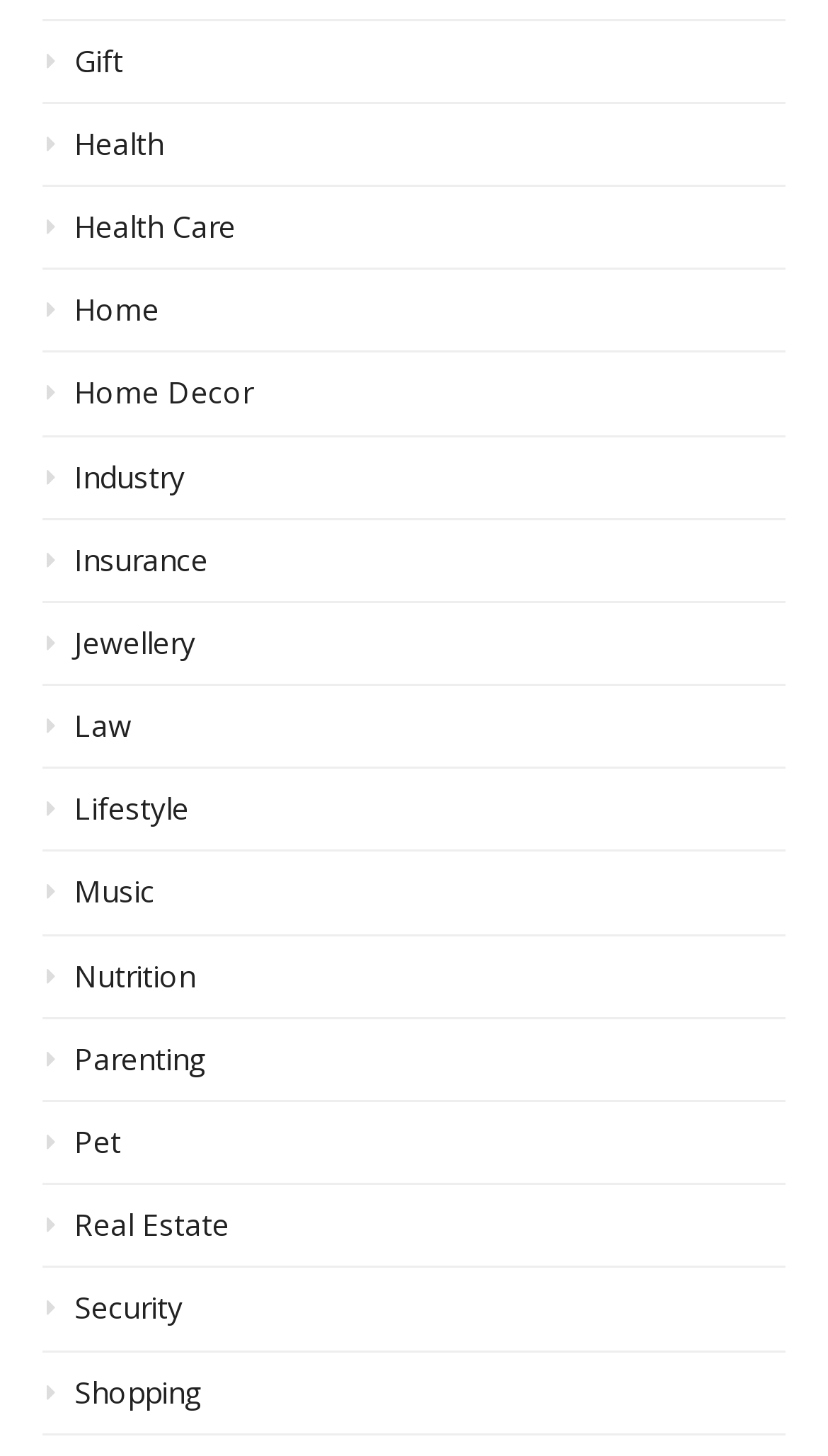Provide the bounding box coordinates of the area you need to click to execute the following instruction: "Explore Home Decor".

[0.051, 0.257, 0.949, 0.3]